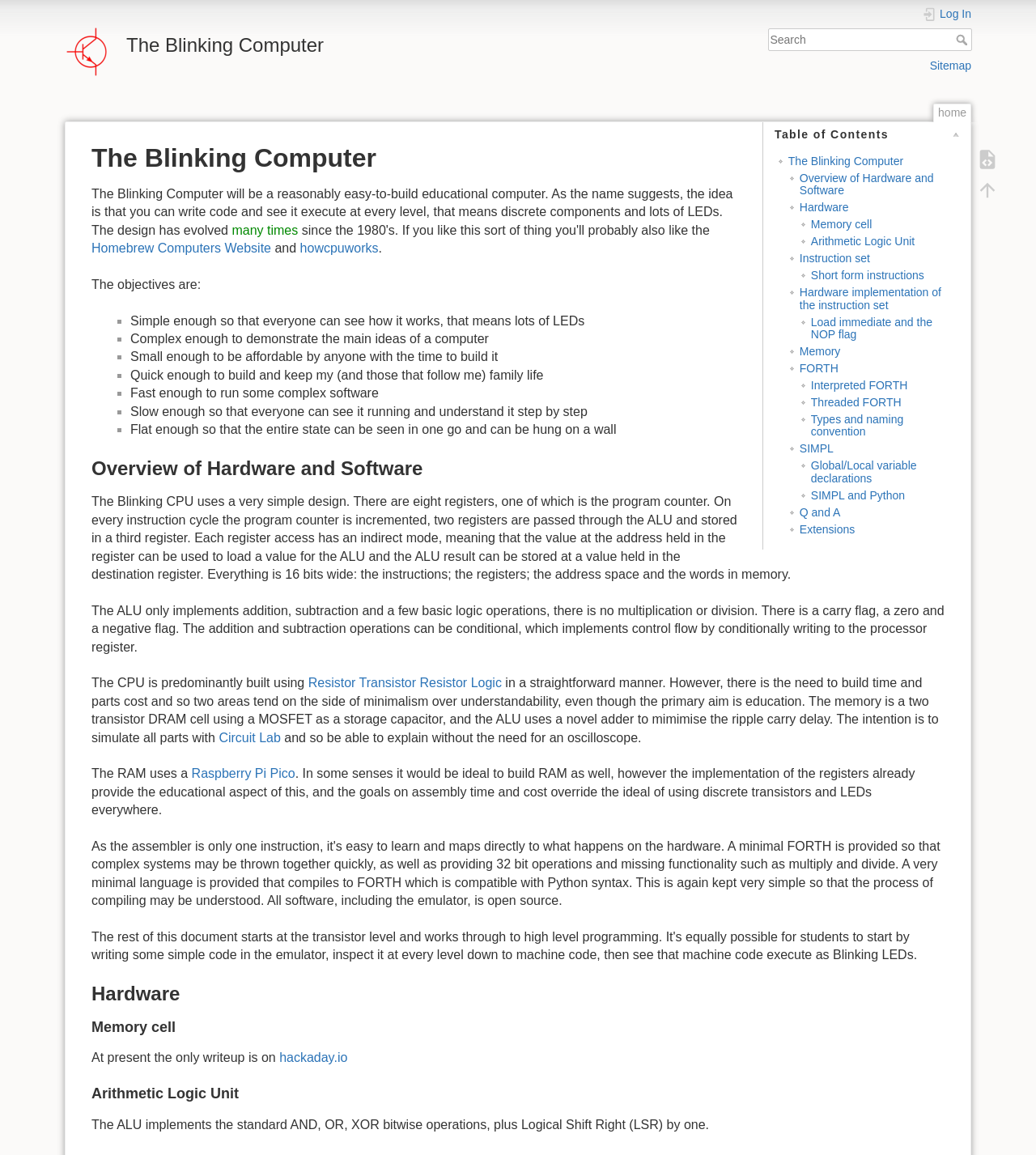What is the purpose of the ALU?
Please answer the question with as much detail as possible using the screenshot.

The webpage explains 'The ALU only implements addition, subtraction and a few basic logic operations...' which suggests that the purpose of the ALU is to perform arithmetic and logic operations.